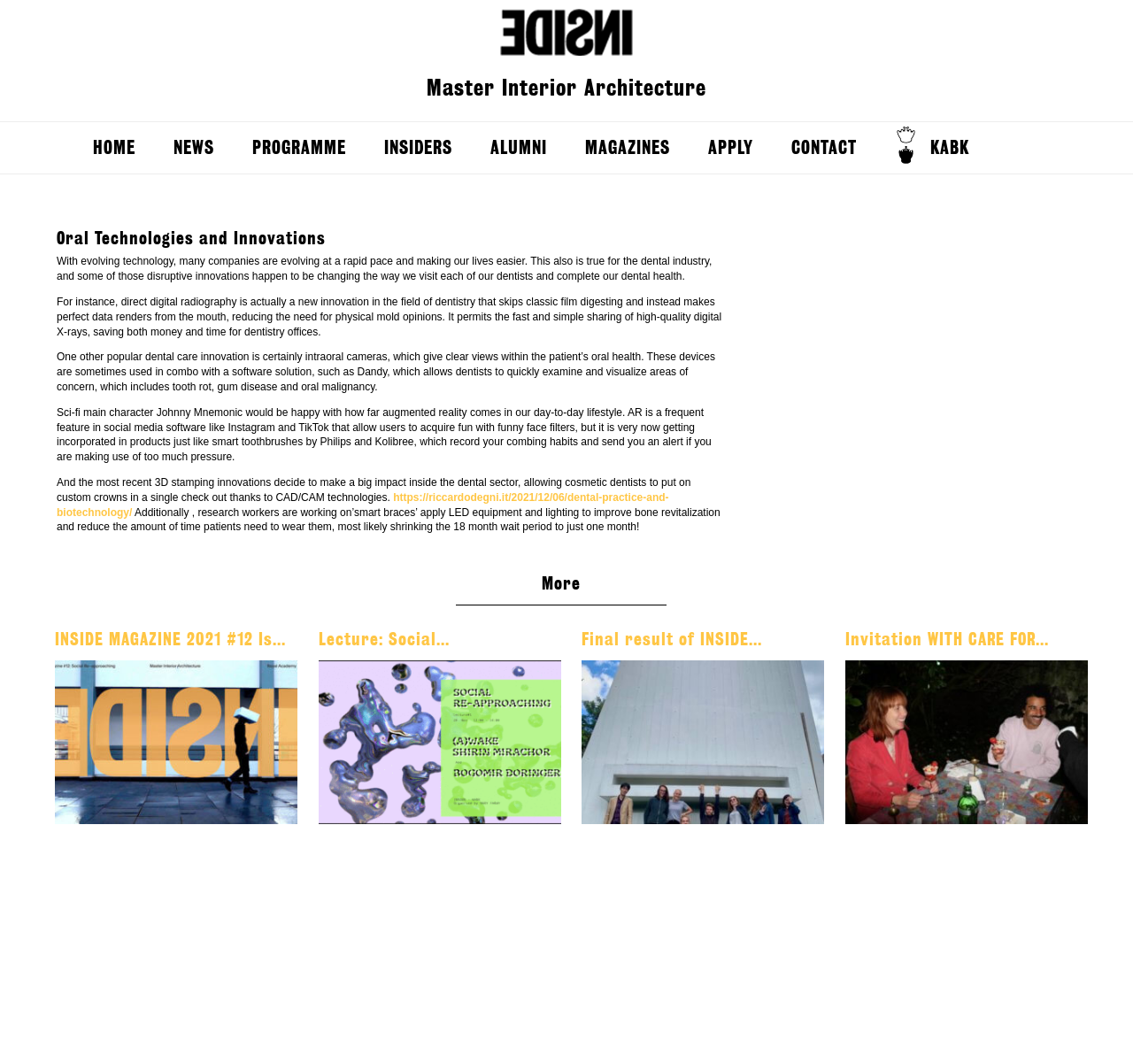What is the main topic of this webpage?
From the image, provide a succinct answer in one word or a short phrase.

Dental innovations